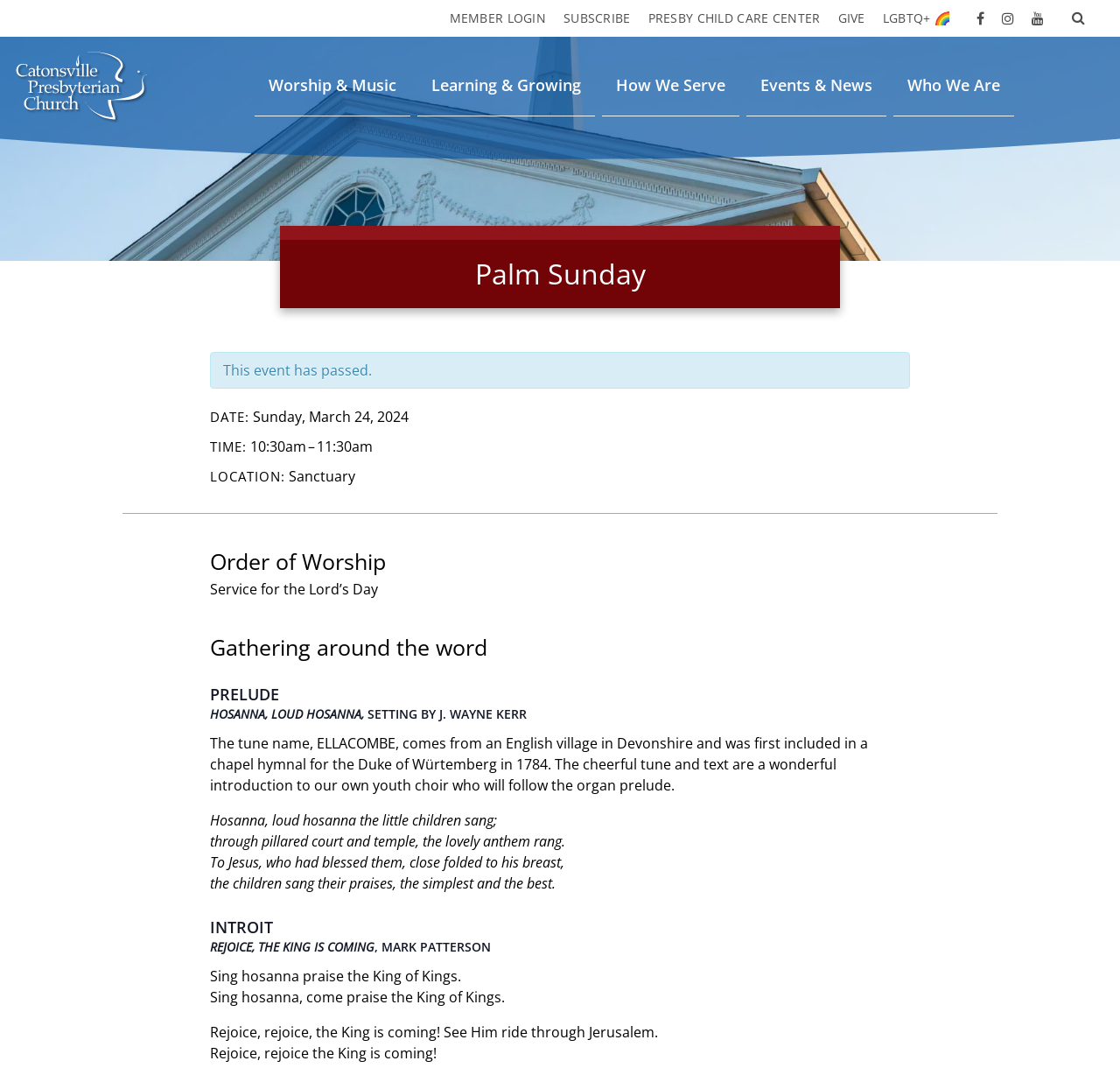What is the theme of the event on March 24, 2024?
Could you answer the question in a detailed manner, providing as much information as possible?

I found the answer by looking at the heading 'Palm Sunday' and the date 'Sunday, March 24, 2024' which indicates that the event is related to Palm Sunday.